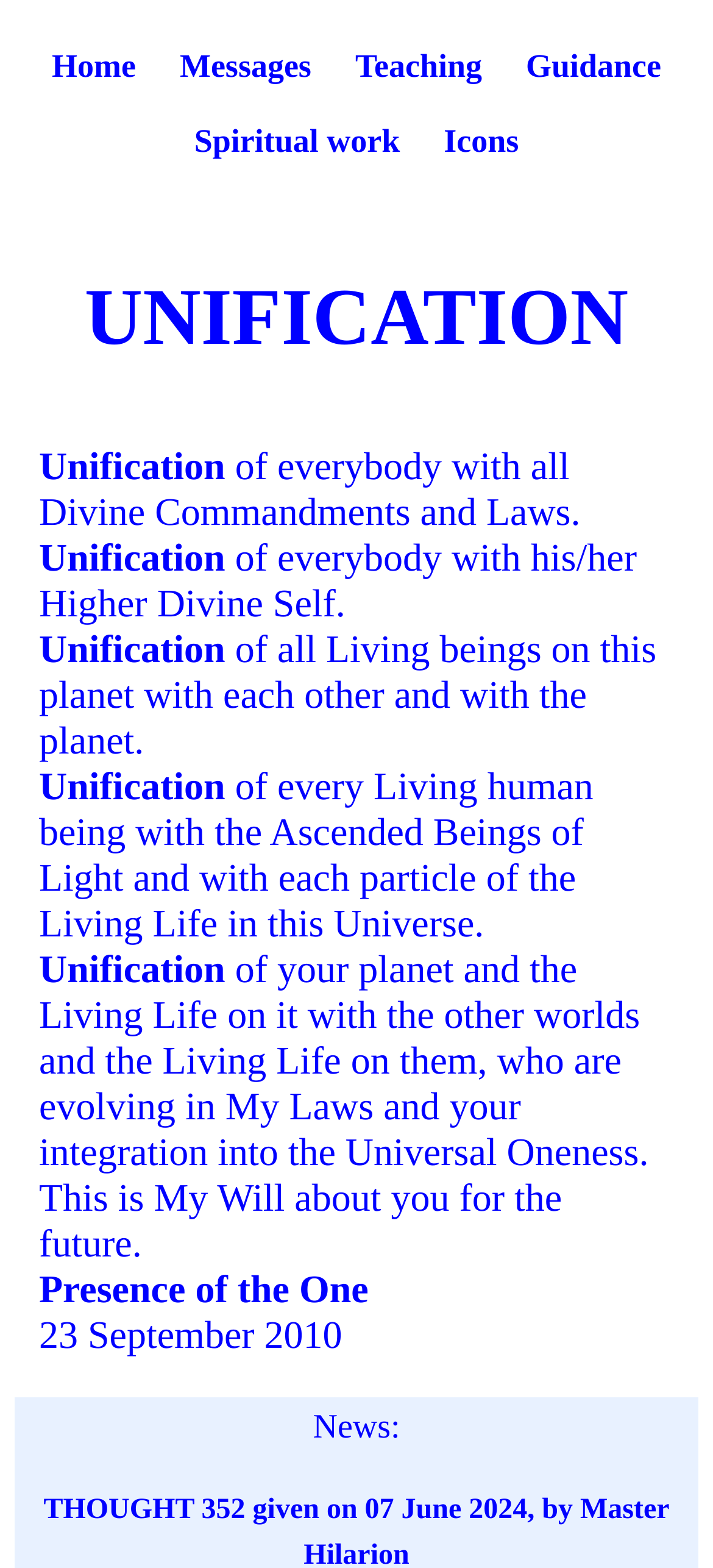What is the main theme of this webpage?
Give a one-word or short phrase answer based on the image.

Unification